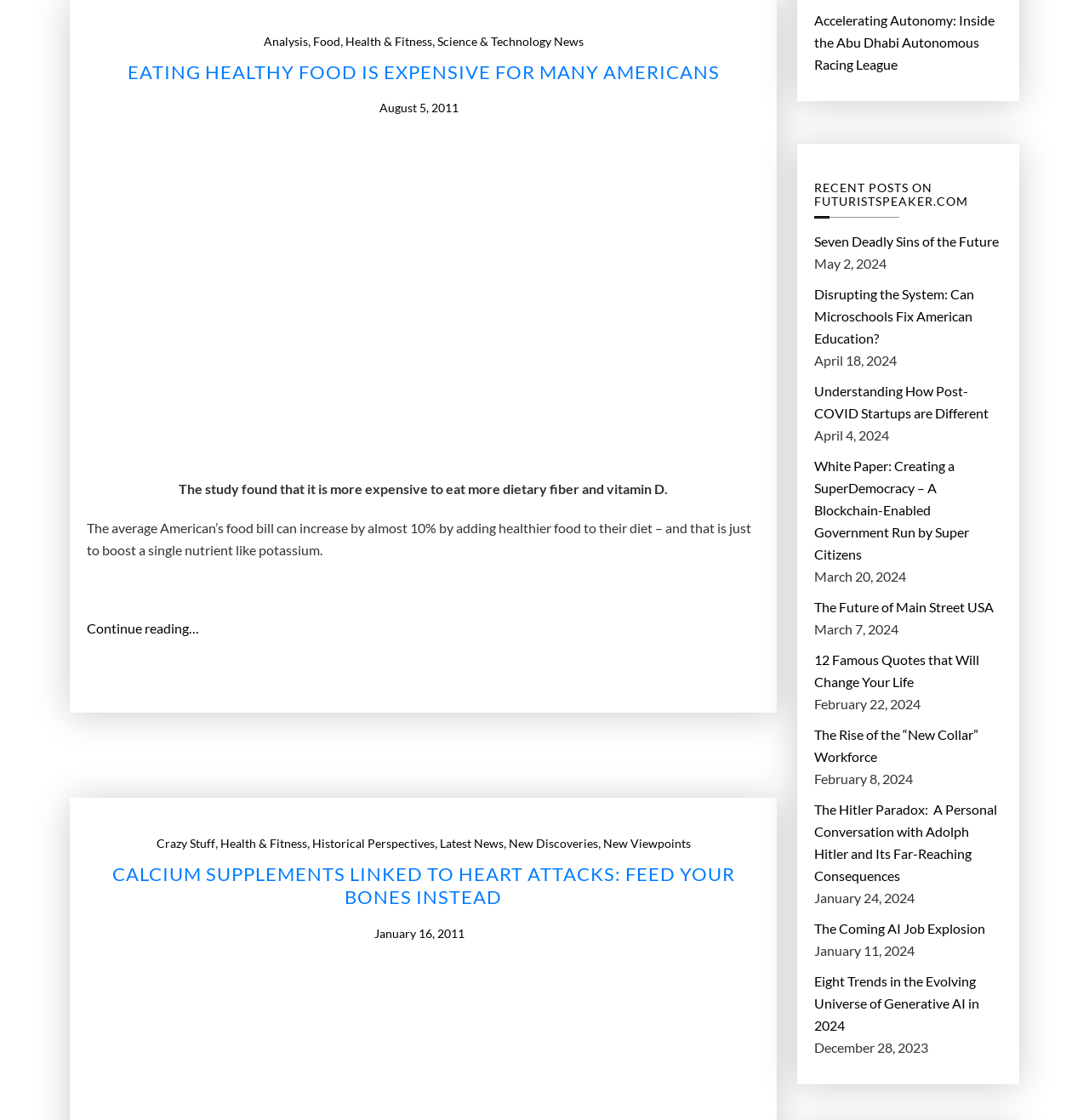Identify the bounding box coordinates for the element that needs to be clicked to fulfill this instruction: "Click on 'Analysis' link". Provide the coordinates in the format of four float numbers between 0 and 1: [left, top, right, bottom].

[0.242, 0.027, 0.282, 0.047]